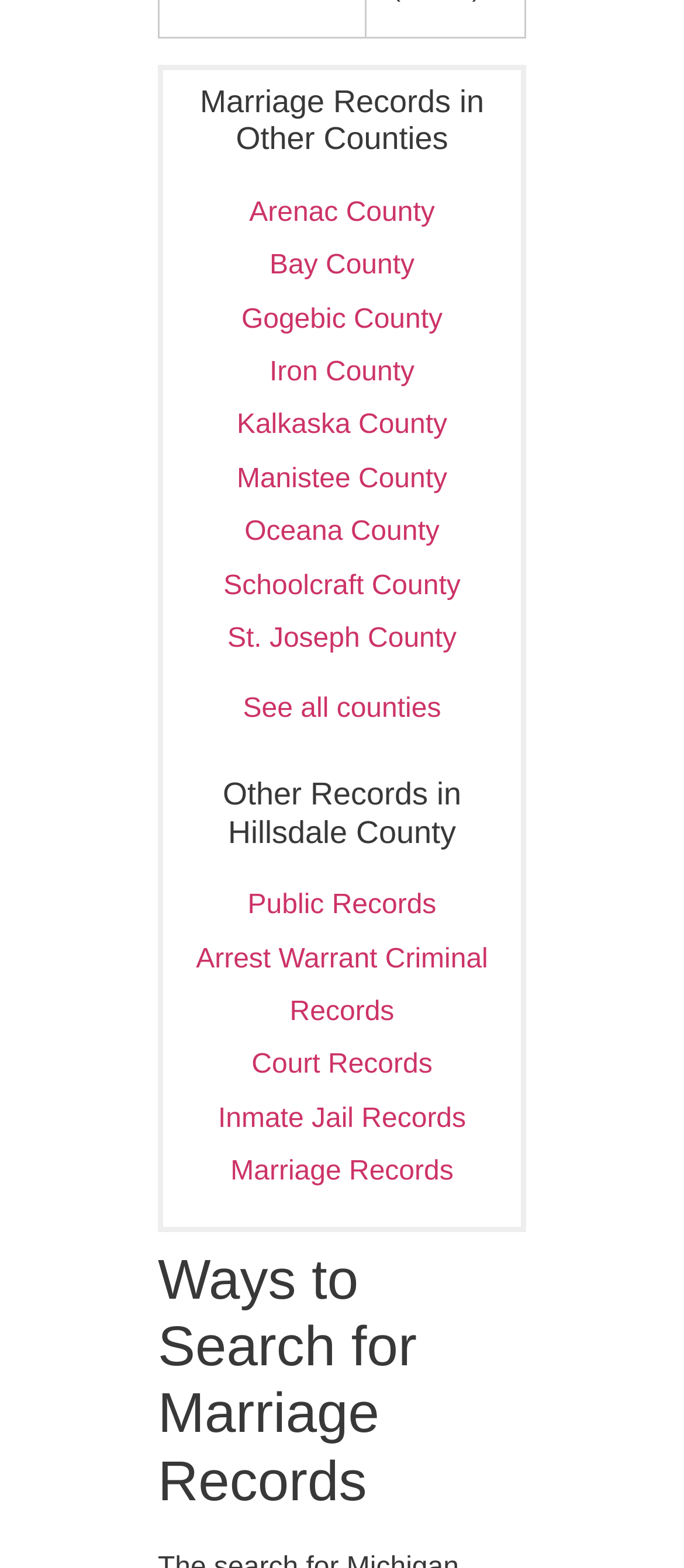Pinpoint the bounding box coordinates of the element that must be clicked to accomplish the following instruction: "Check out St. Joseph County". The coordinates should be in the format of four float numbers between 0 and 1, i.e., [left, top, right, bottom].

[0.332, 0.398, 0.668, 0.417]